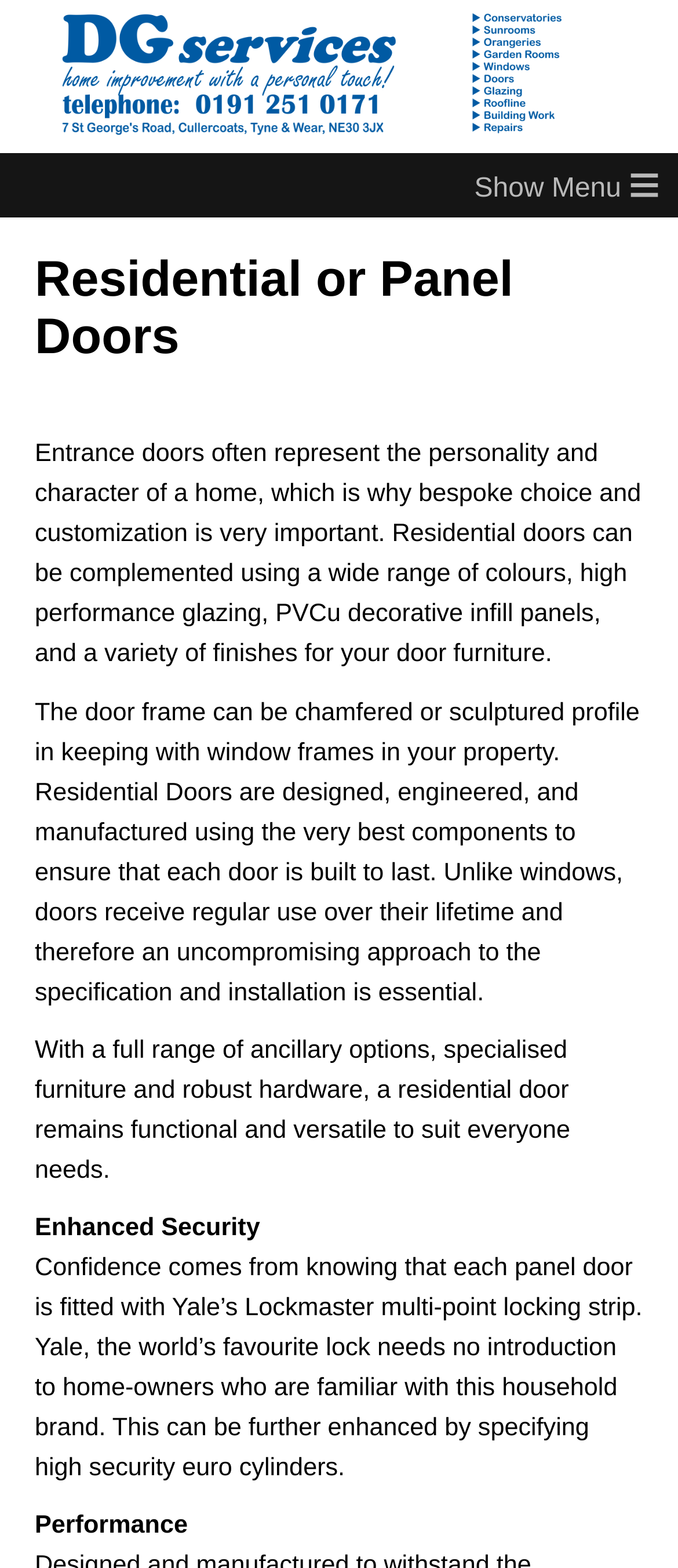Use the details in the image to answer the question thoroughly: 
What is the importance of customization in entrance doors?

According to the text, 'Entrance doors often represent the personality and character of a home, which is why bespoke choice and customization is very important.' This implies that customization is important because it allows the door to reflect the personality and character of the home and its occupants.